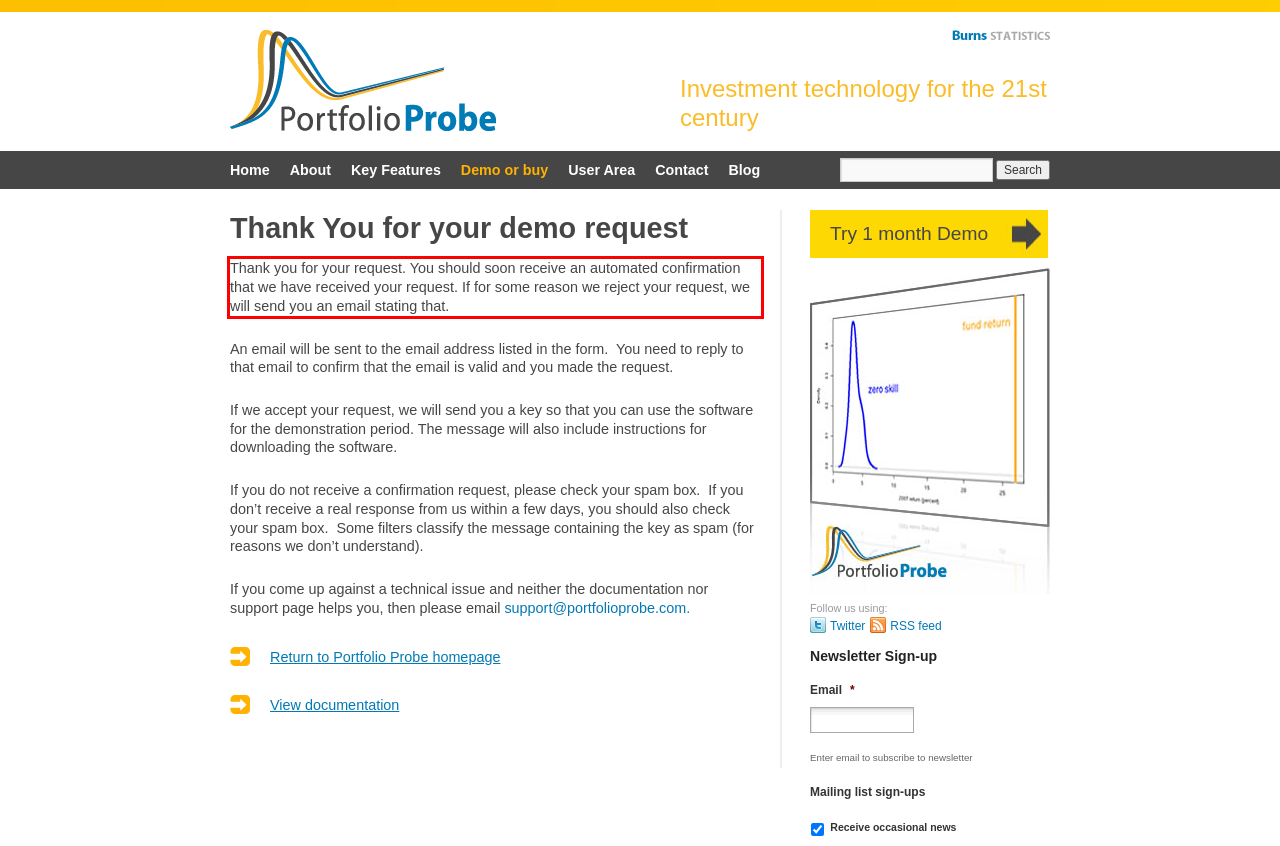Identify the red bounding box in the webpage screenshot and perform OCR to generate the text content enclosed.

Thank you for your request. You should soon receive an automated confirmation that we have received your request. If for some reason we reject your request, we will send you an email stating that.